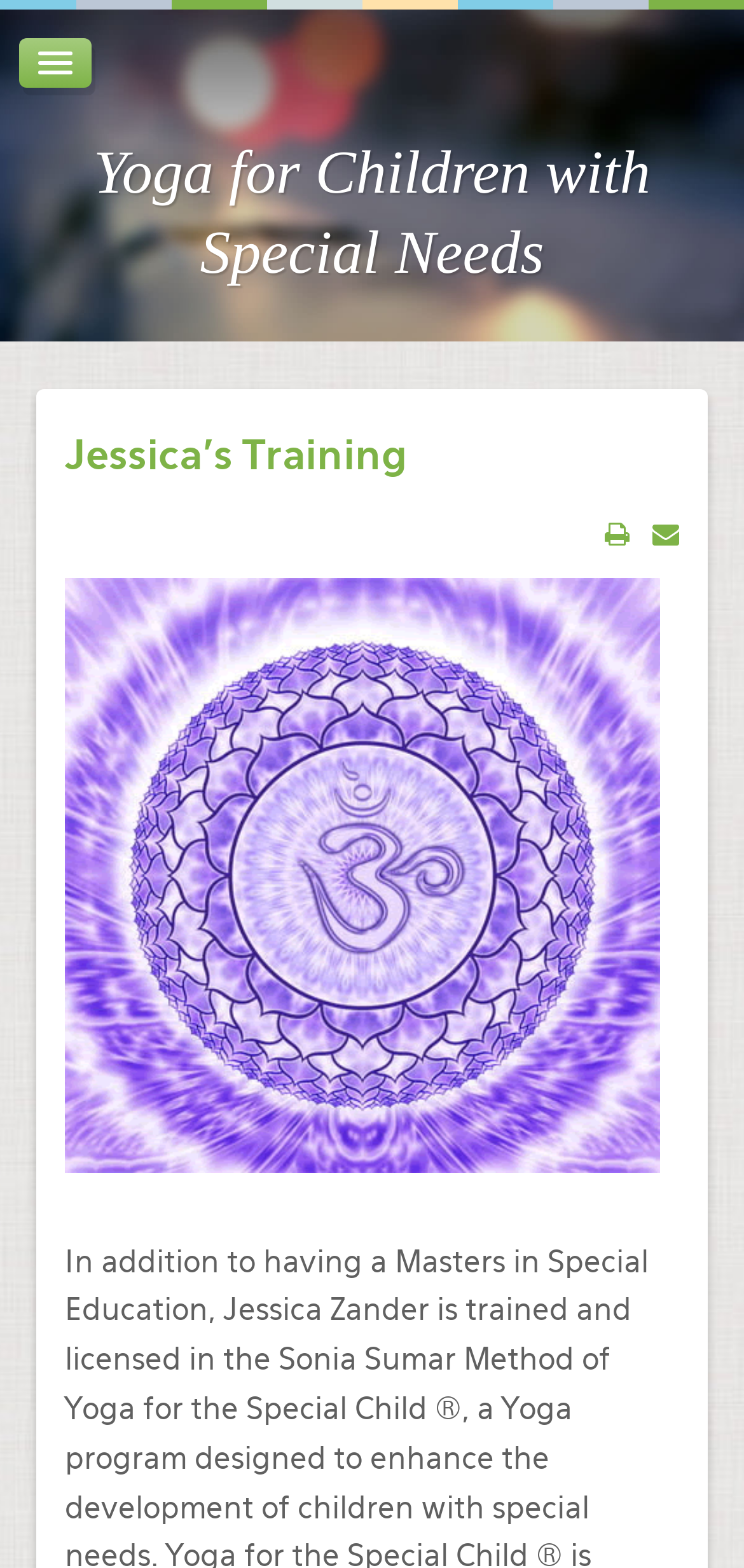Give a concise answer using one word or a phrase to the following question:
What is the main topic of this website?

Yoga for Children with Special Needs